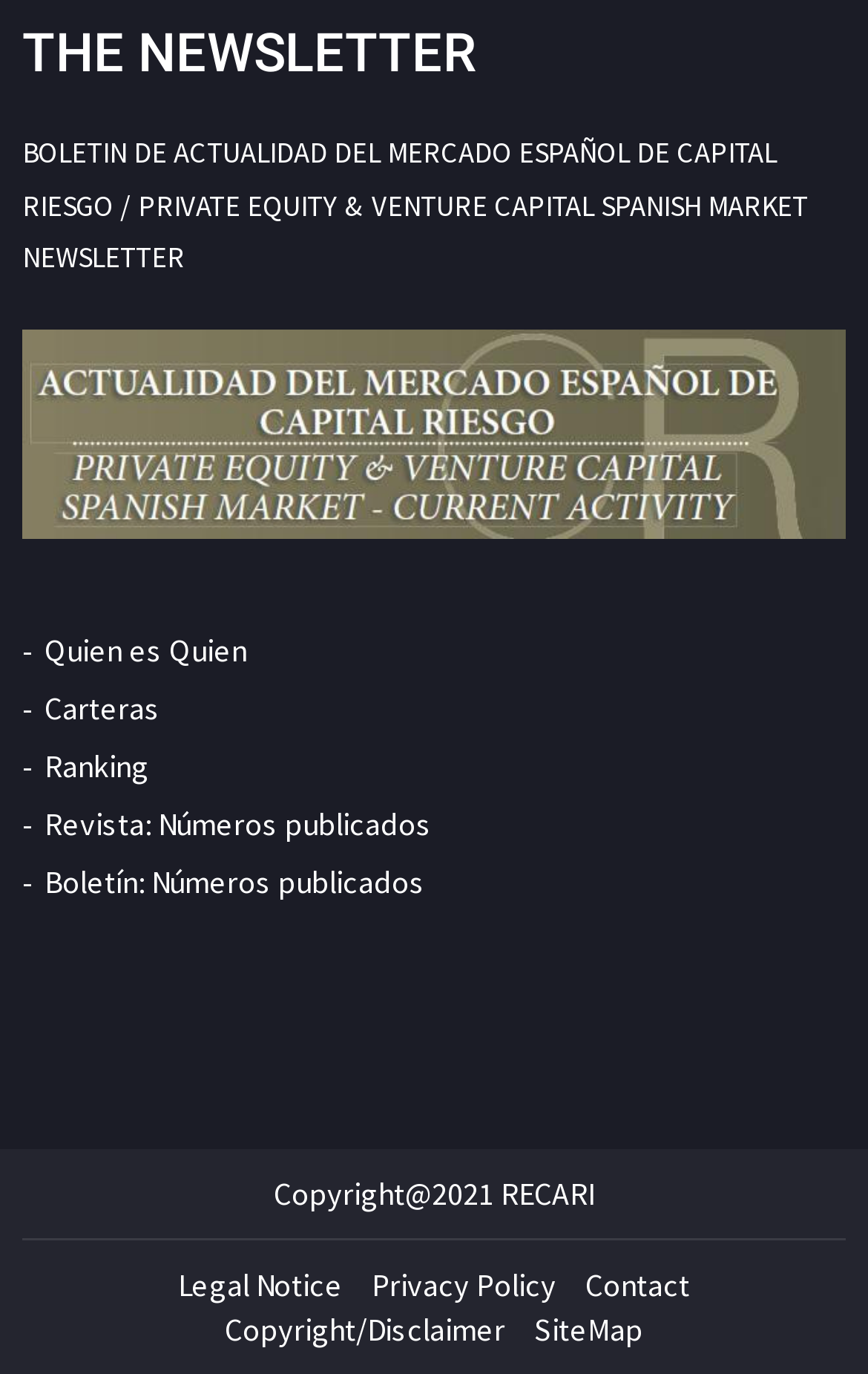Please specify the bounding box coordinates of the clickable region necessary for completing the following instruction: "Explore who is who". The coordinates must consist of four float numbers between 0 and 1, i.e., [left, top, right, bottom].

[0.051, 0.458, 0.285, 0.487]